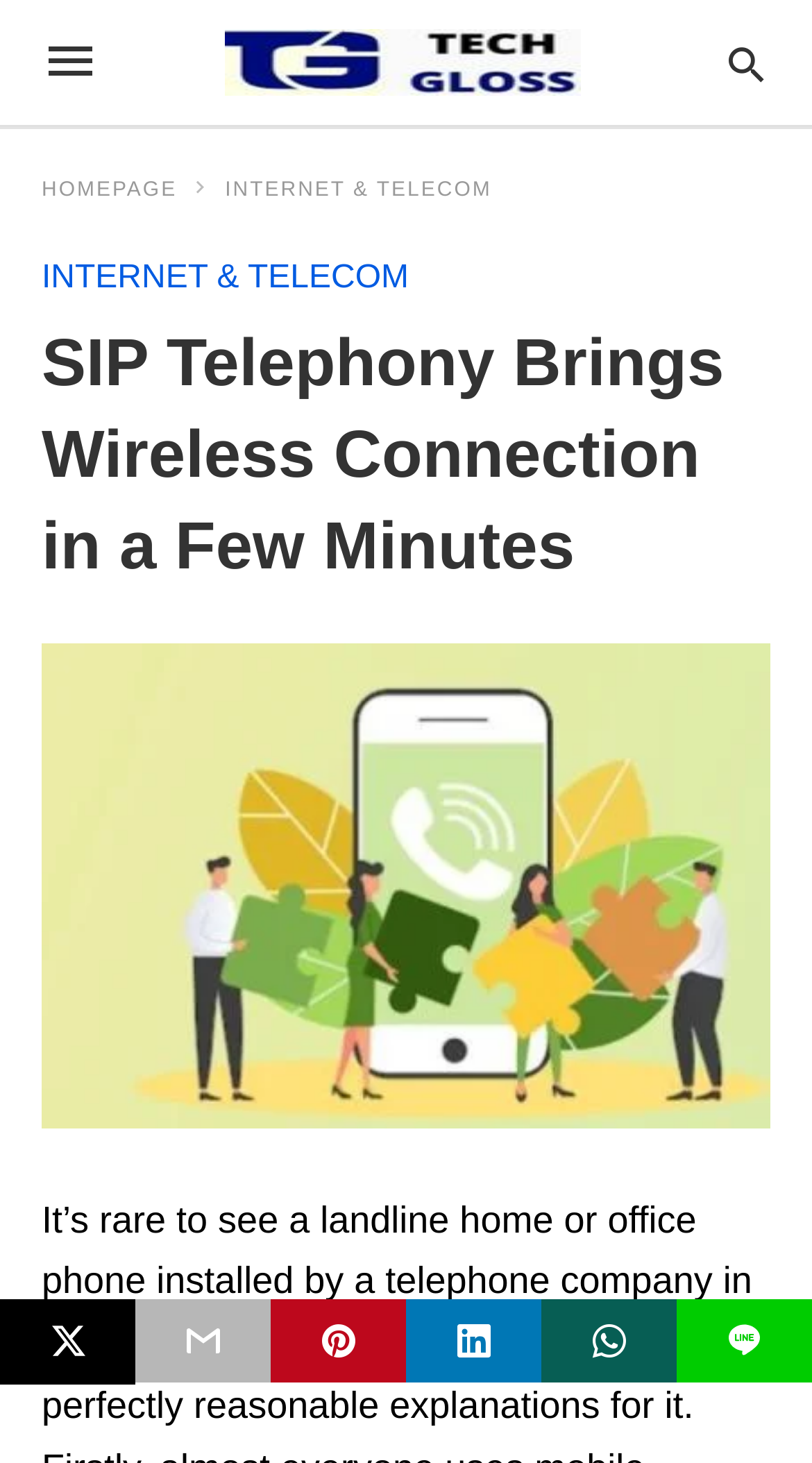Could you please study the image and provide a detailed answer to the question:
What is the topic of the main image?

I looked at the main image and its description, which is 'SIP Telephony Brings Wireless Connection in a Few Minutes.', and determined that the topic of the image is SIP Telephony.